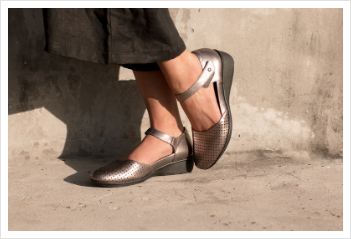Please give a succinct answer using a single word or phrase:
Where are the shoes positioned?

On a textured surface